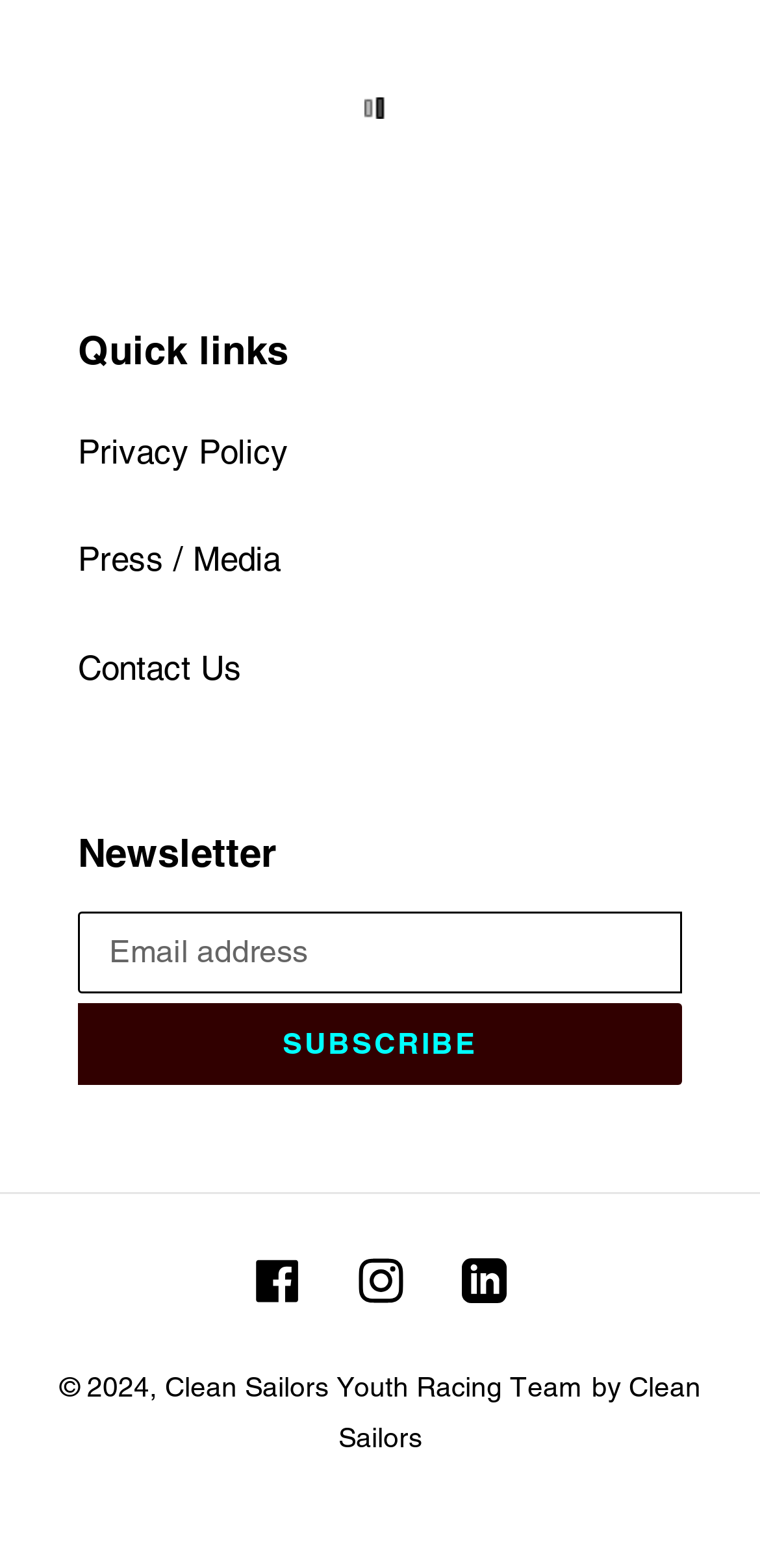What is the copyright year?
Provide a detailed and well-explained answer to the question.

I found a StaticText element with the text '© 2024,' which indicates the copyright year.